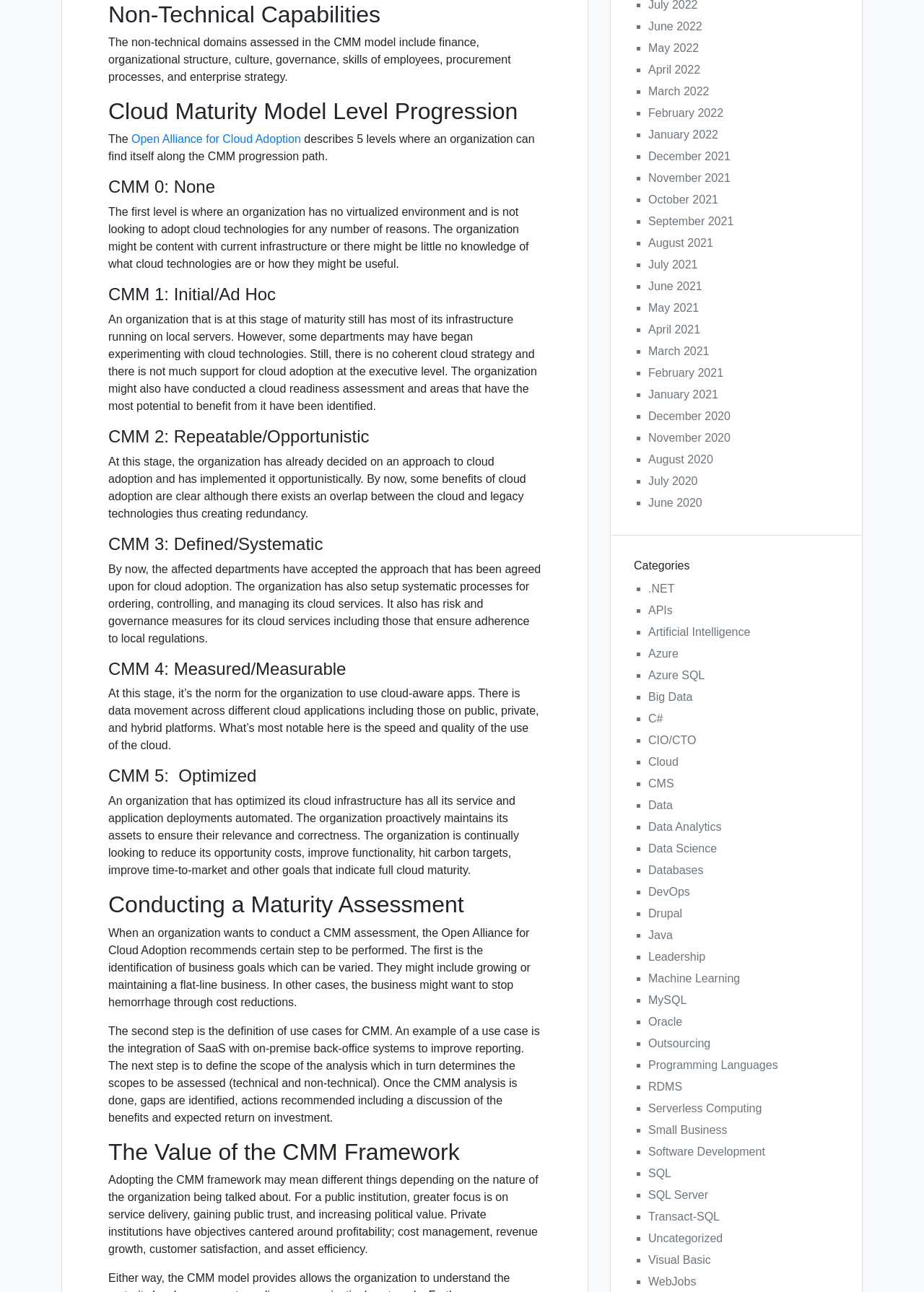Find the bounding box coordinates of the element I should click to carry out the following instruction: "Click on 'Open Alliance for Cloud Adoption'".

[0.142, 0.103, 0.326, 0.112]